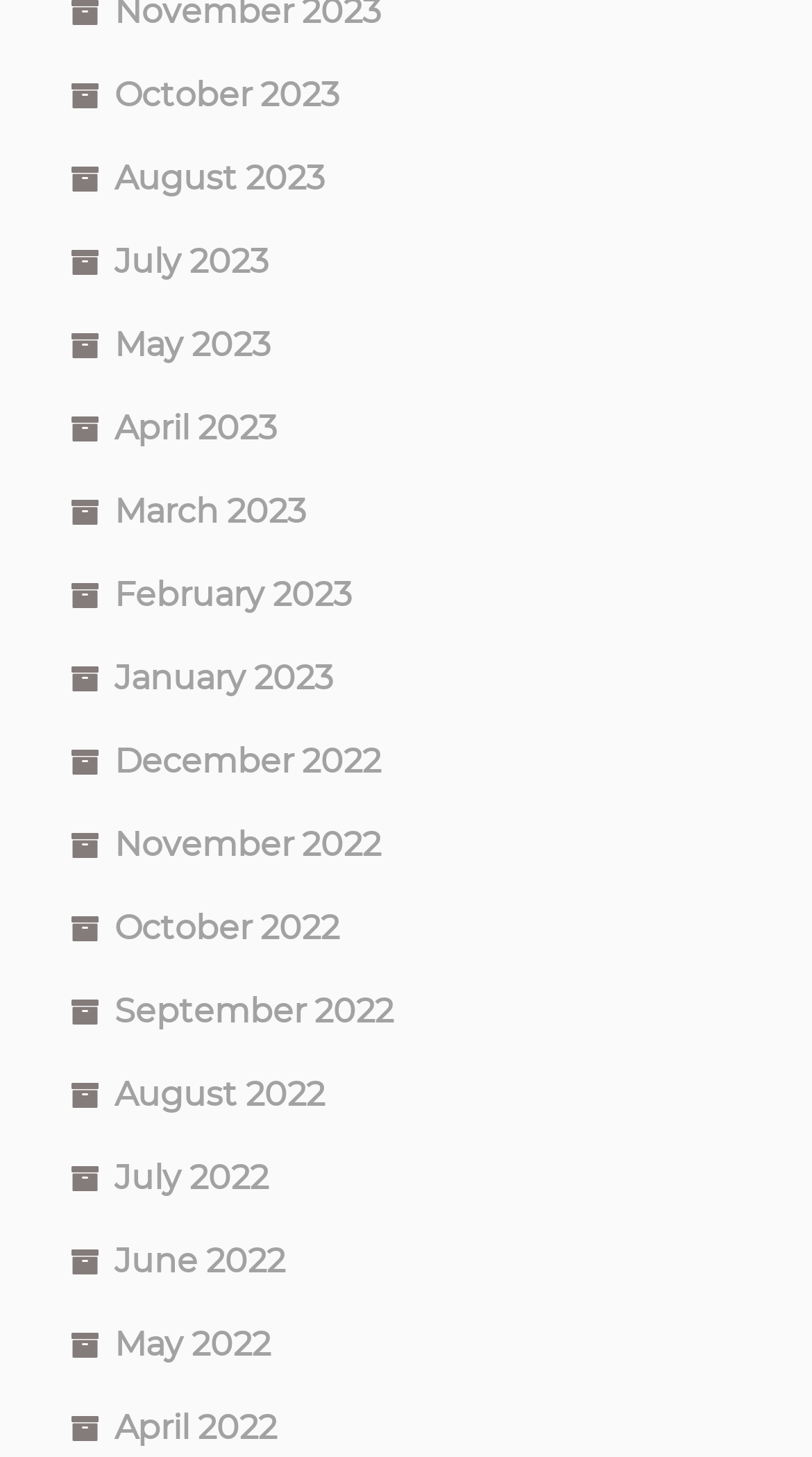Find the bounding box coordinates of the element to click in order to complete this instruction: "view October 2023". The bounding box coordinates must be four float numbers between 0 and 1, denoted as [left, top, right, bottom].

[0.141, 0.051, 0.418, 0.078]